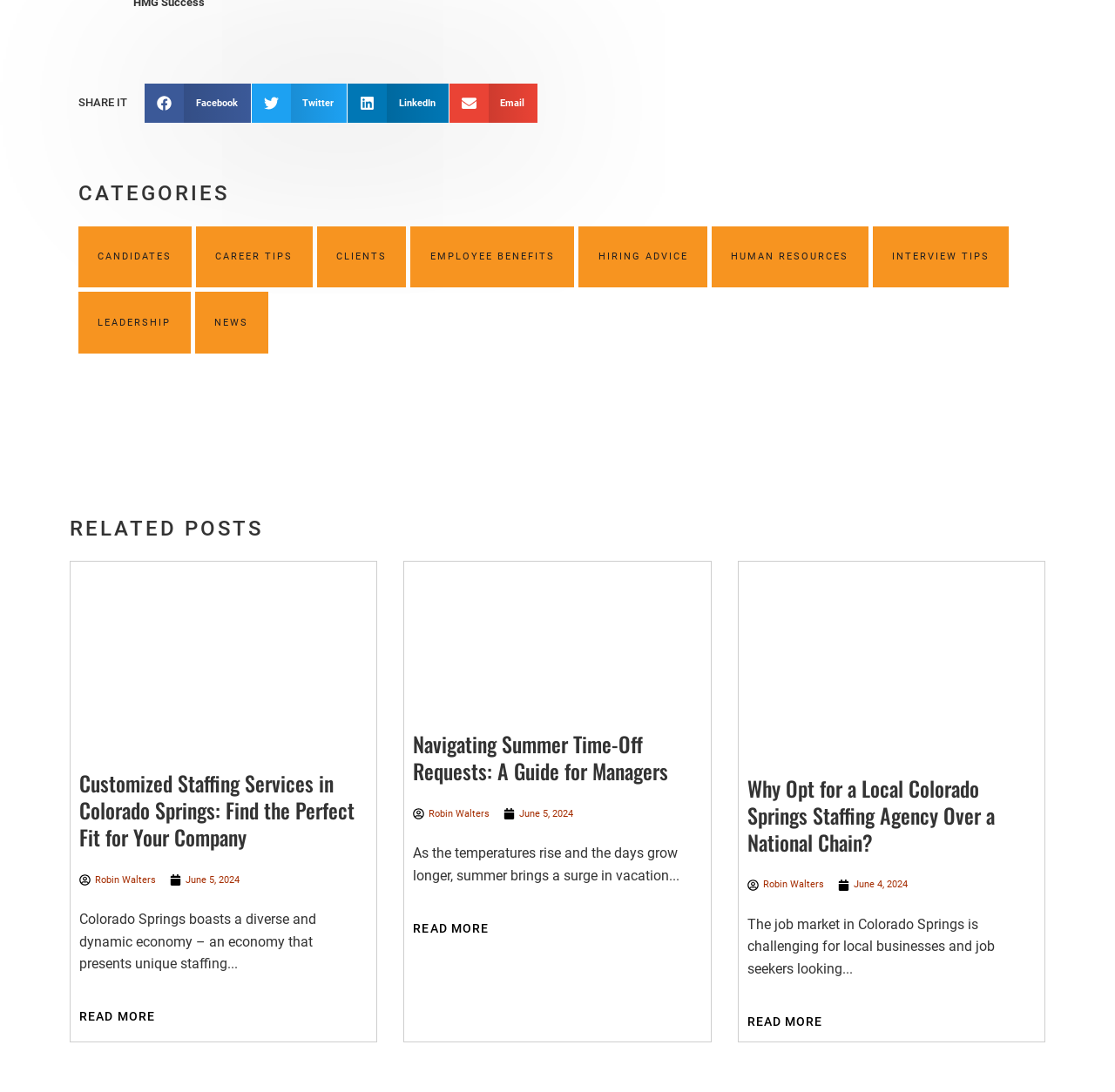Pinpoint the bounding box coordinates of the clickable element needed to complete the instruction: "Read more about HR admin". The coordinates should be provided as four float numbers between 0 and 1: [left, top, right, bottom].

[0.071, 0.703, 0.318, 0.781]